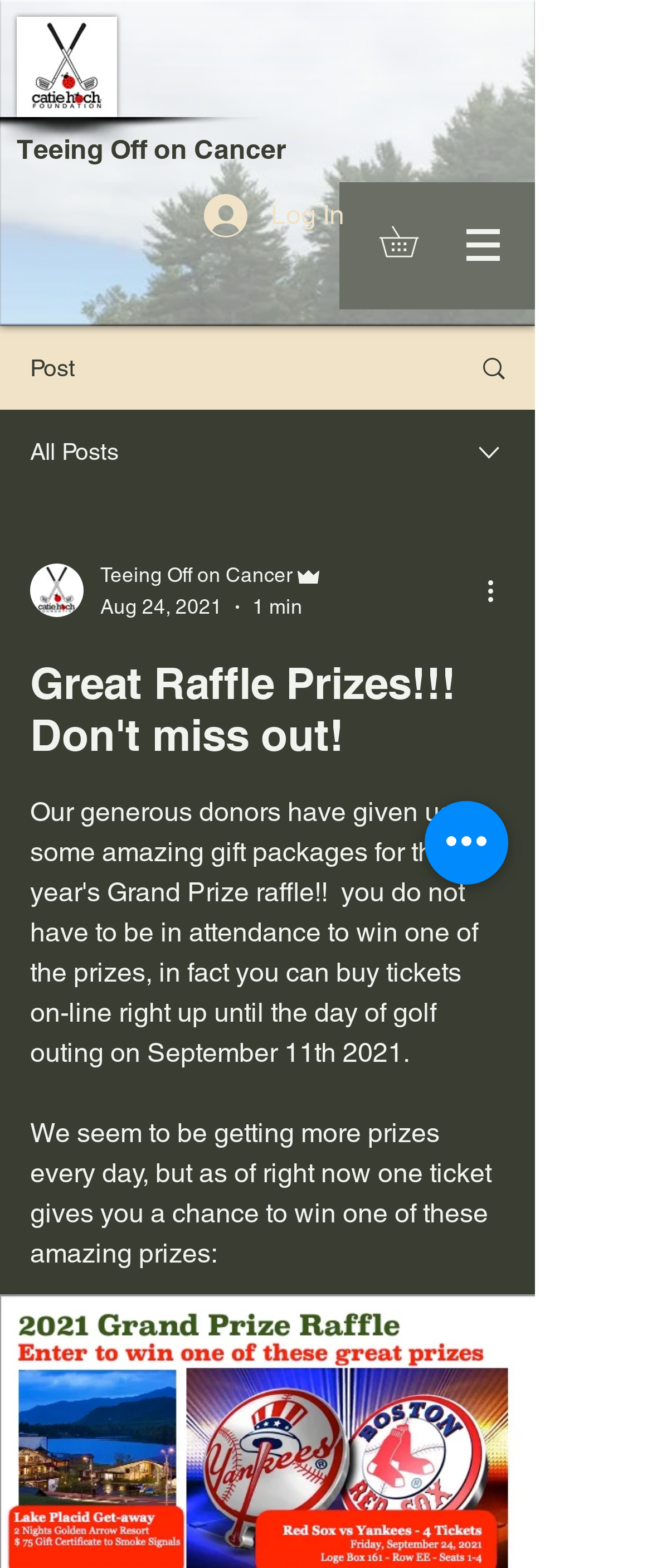What is the logo on the top left? From the image, respond with a single word or brief phrase.

Golf logo